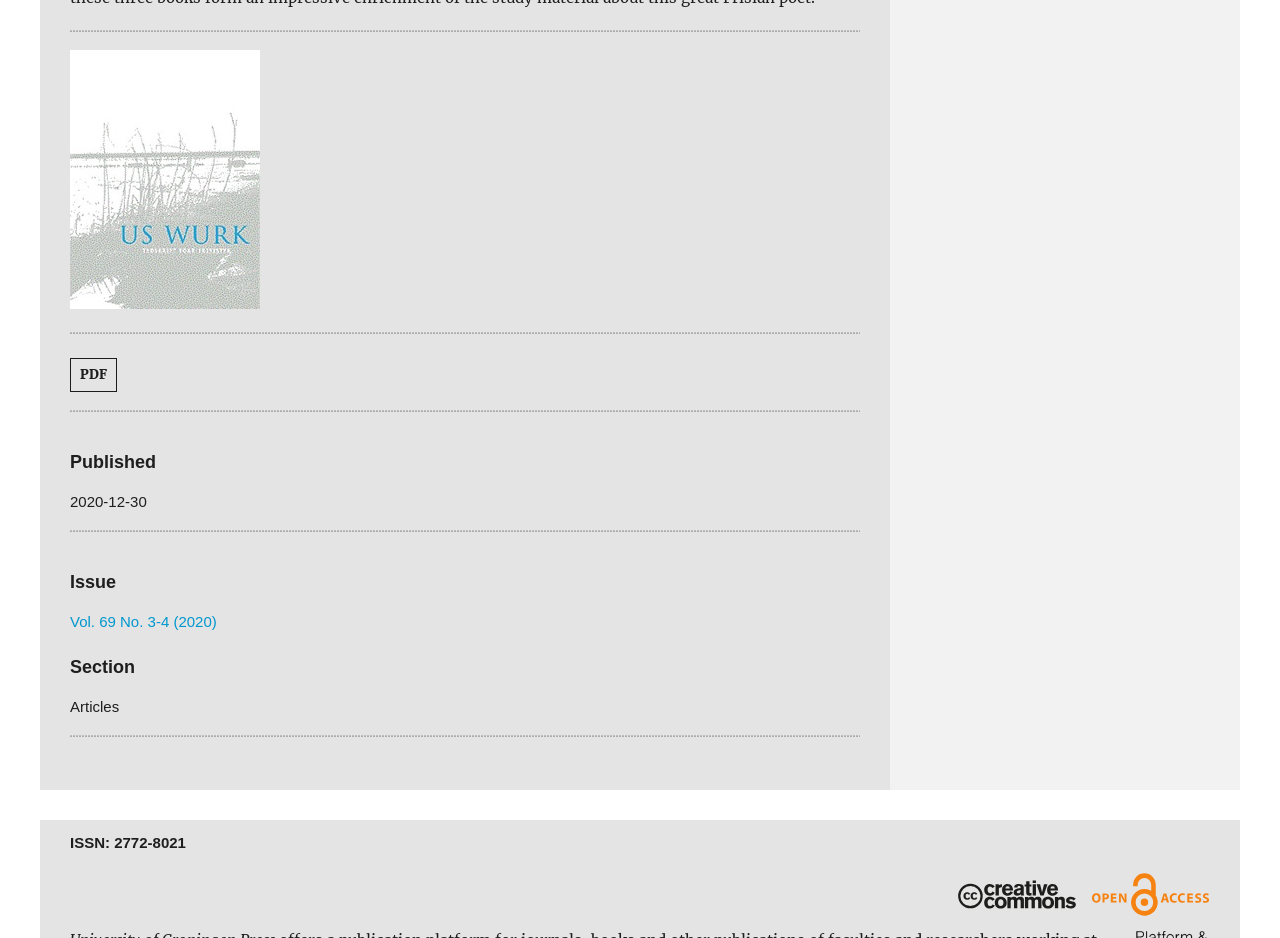Using the webpage screenshot and the element description Vol. 69 No. 3-4 (2020), determine the bounding box coordinates. Specify the coordinates in the format (top-left x, top-left y, bottom-right x, bottom-right y) with values ranging from 0 to 1.

[0.055, 0.654, 0.169, 0.672]